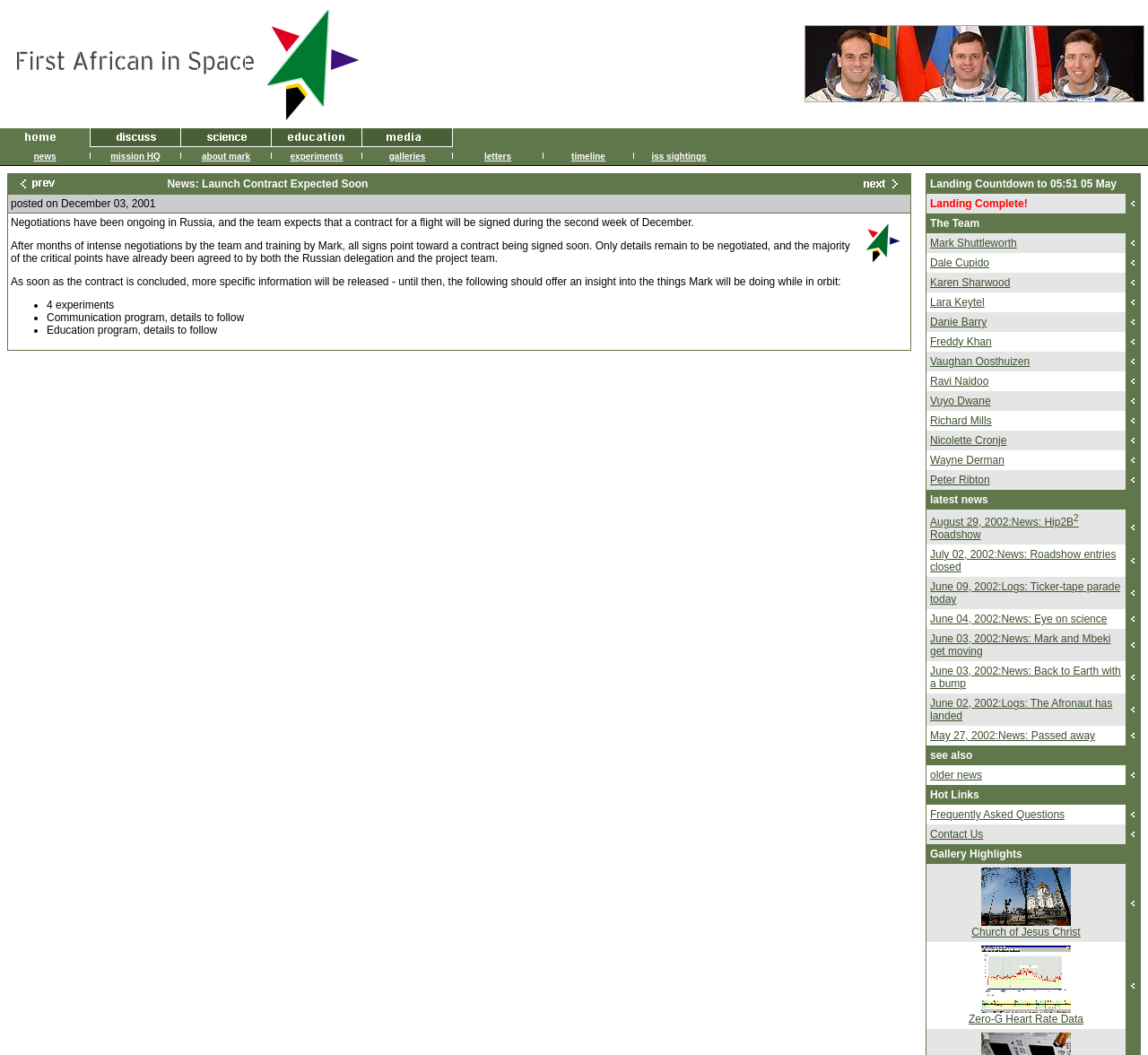Find the bounding box coordinates of the area to click in order to follow the instruction: "Explore HR Hotspot webinars".

None